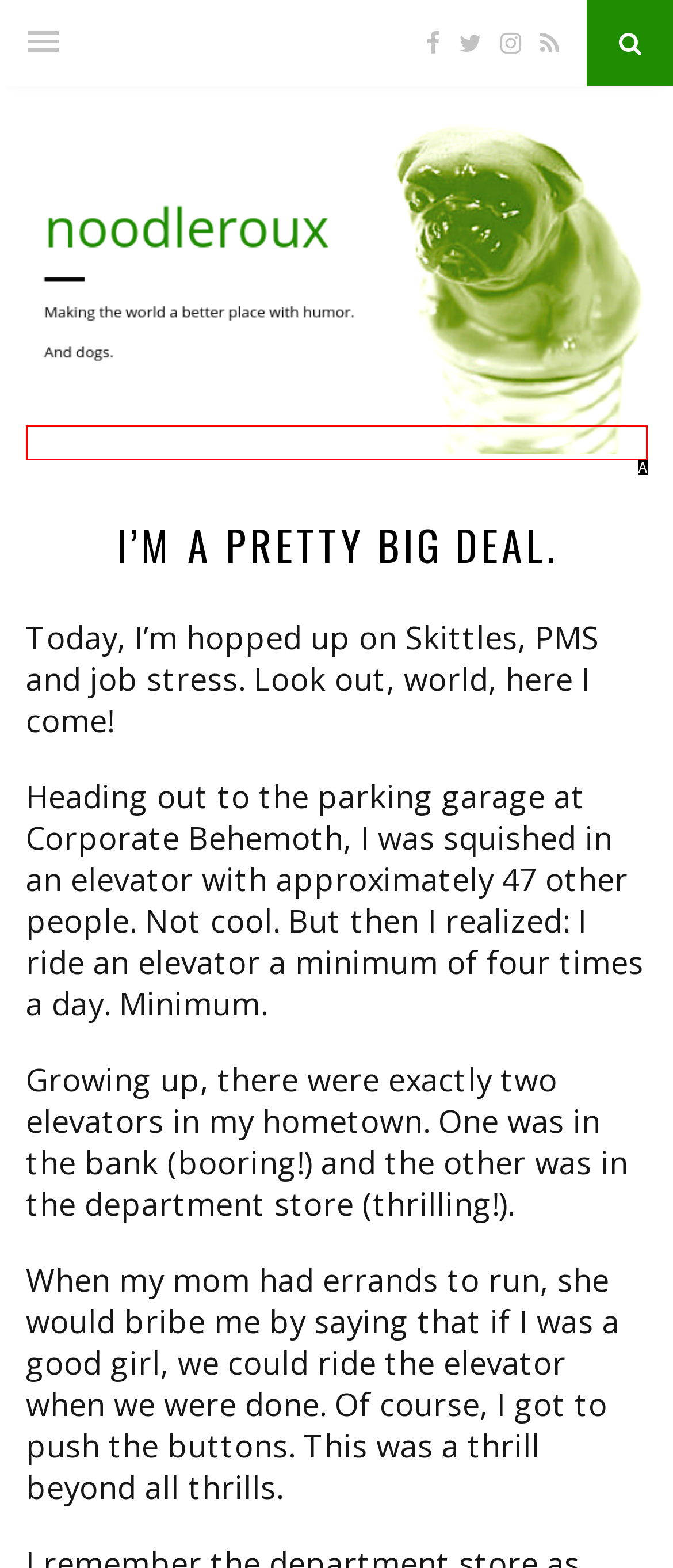Tell me the letter of the option that corresponds to the description: alt="Noodleroux"
Answer using the letter from the given choices directly.

A